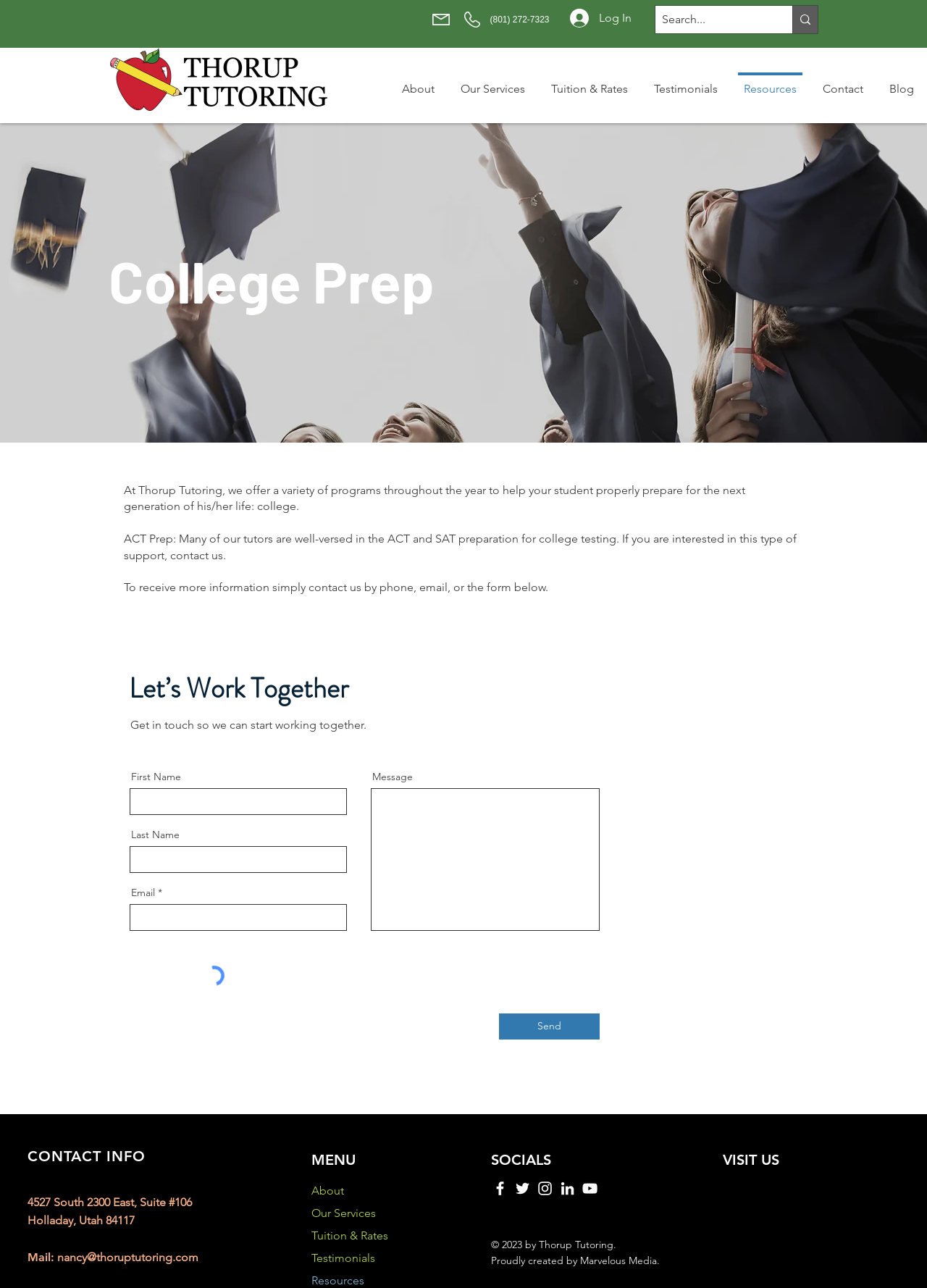Kindly respond to the following question with a single word or a brief phrase: 
How can I contact Thorup Tutoring?

By phone, email, or form